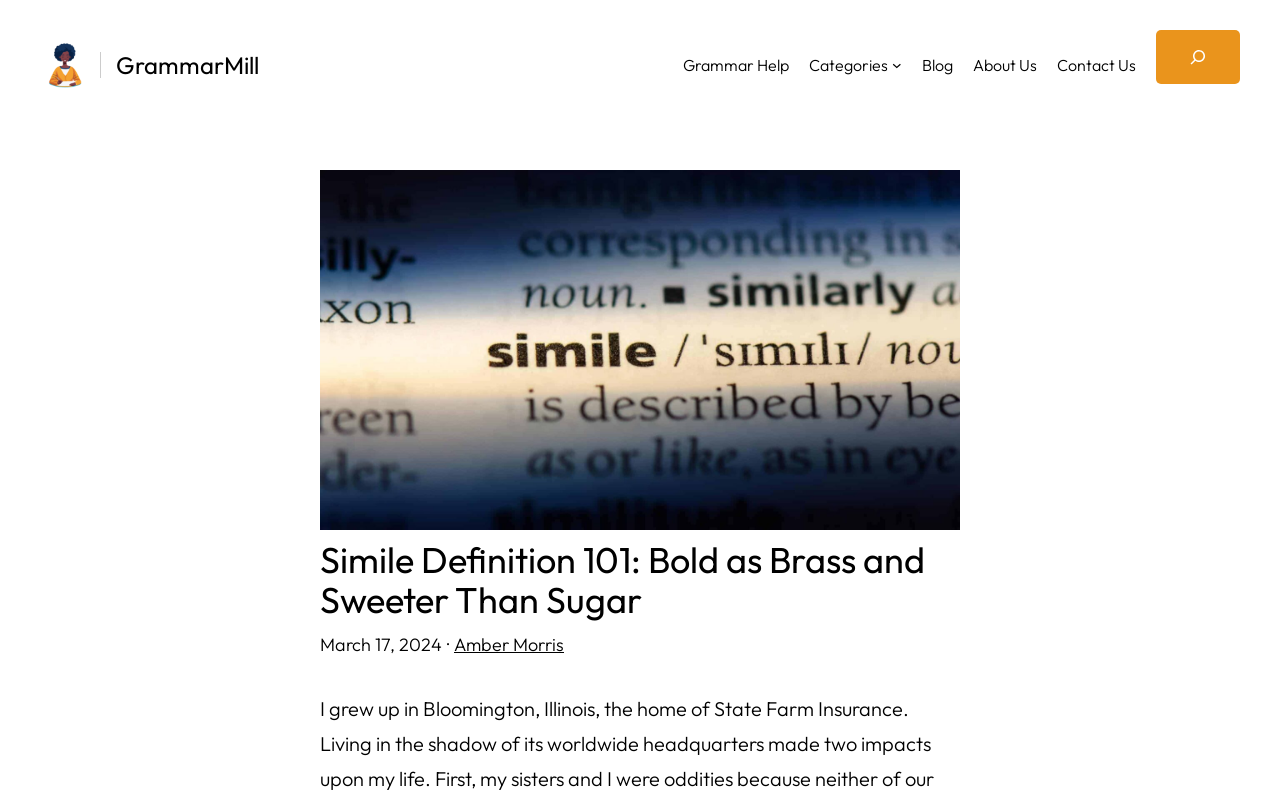Can you provide the bounding box coordinates for the element that should be clicked to implement the instruction: "go to GrammarMill homepage"?

[0.031, 0.05, 0.07, 0.112]